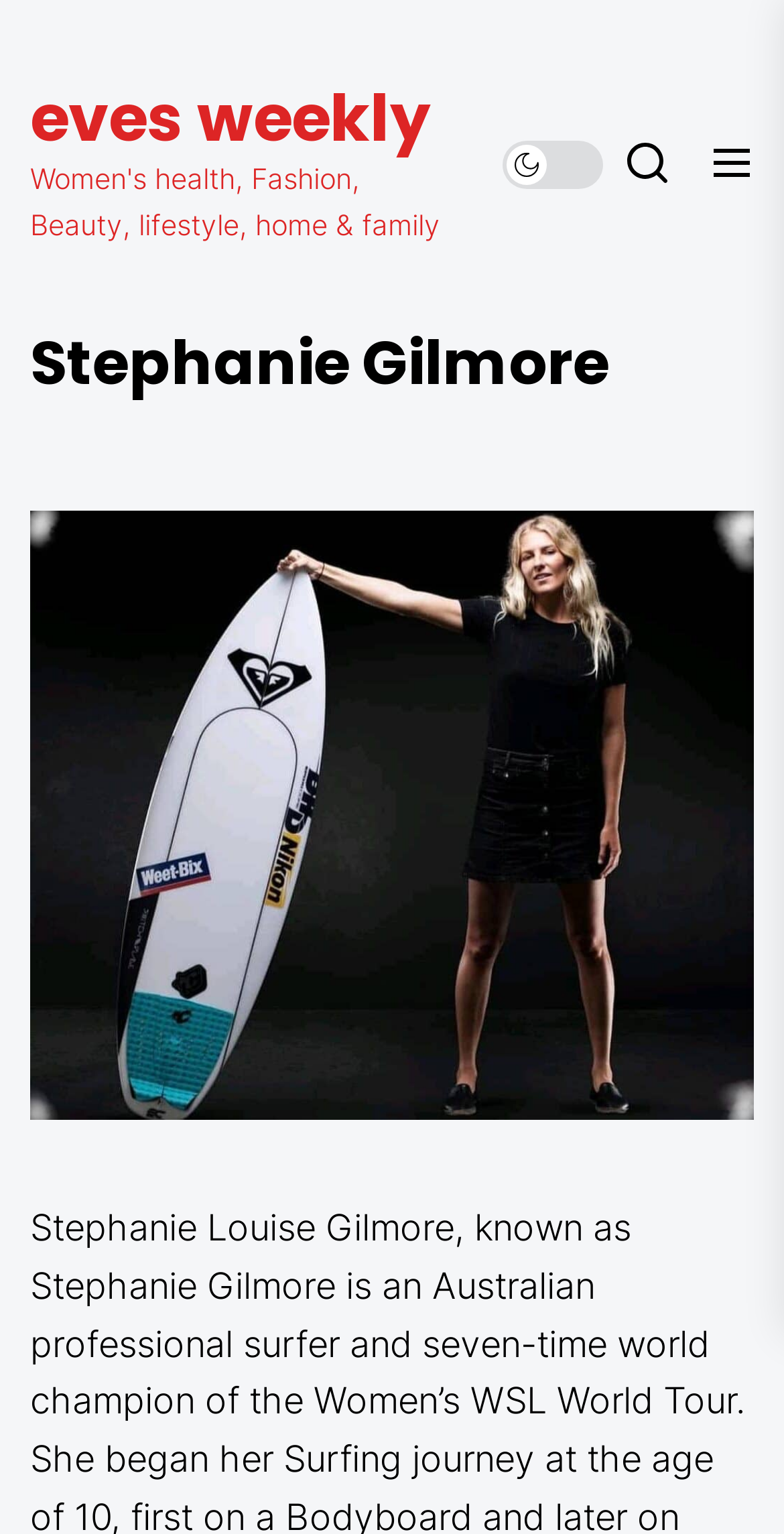What is the name of the surfer?
Look at the image and answer with only one word or phrase.

Stephanie Gilmore